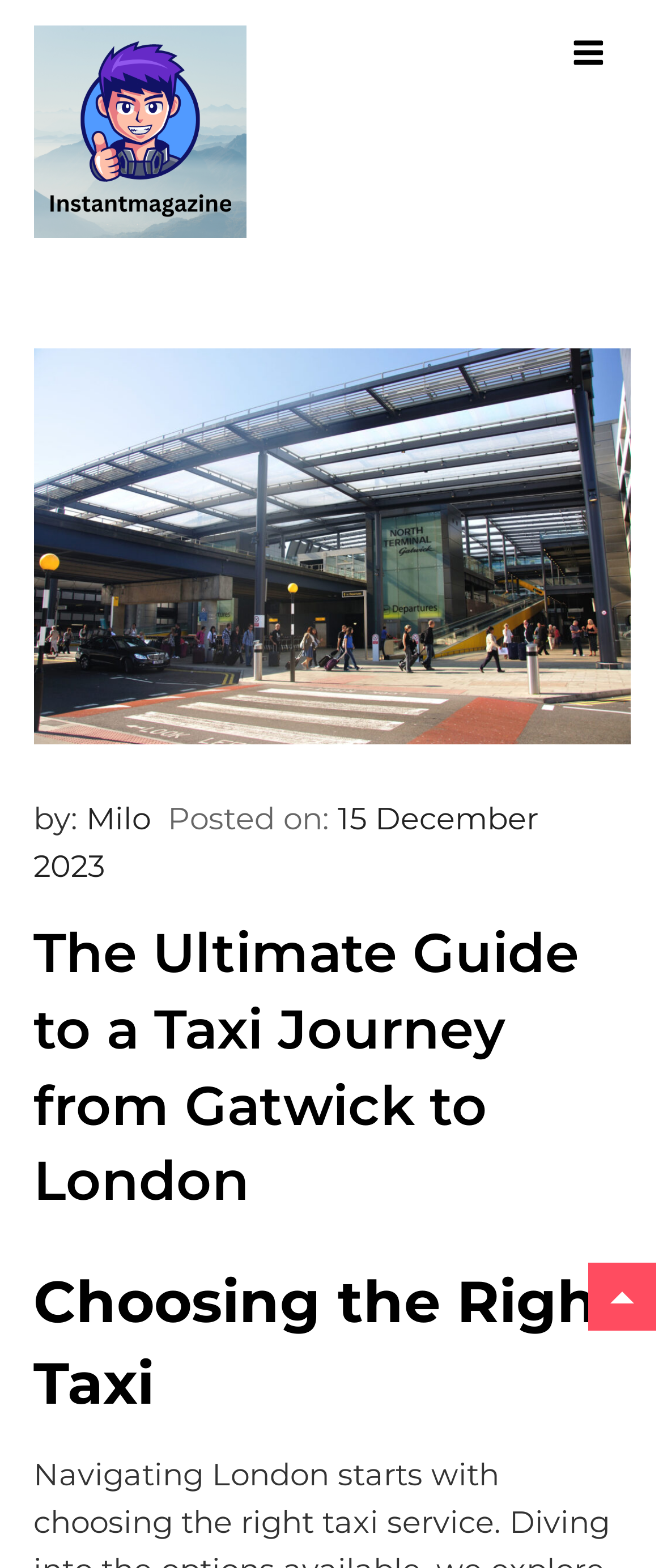Please locate the UI element described by "alt="Instantmagazine Square Logo"" and provide its bounding box coordinates.

[0.05, 0.016, 0.371, 0.152]